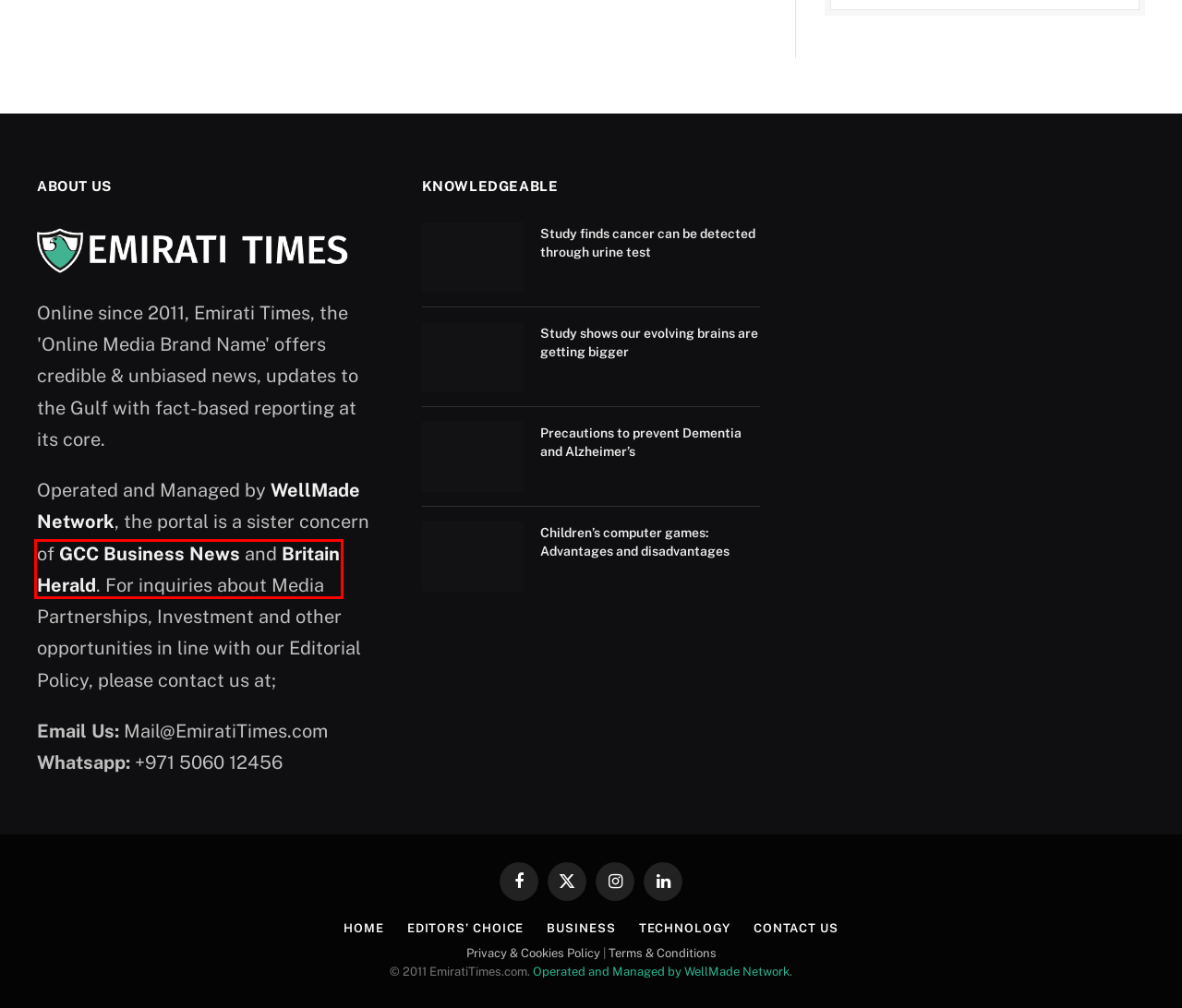You have a screenshot of a webpage with a red rectangle bounding box around an element. Identify the best matching webpage description for the new page that appears after clicking the element in the bounding box. The descriptions are:
A. GCC Business News - GCC's Professional & Premium Business News Portal
B. Britain Herald | A Global Online Media Brand Name
C. Precautions to prevent Dementia and Alzheimer's - Emirati Times
D. Amna Al Dahak stresses food safety's vital role for UAE well-being | Emirati Times
E. WellMade Network: Online Publications, Events & Club Experts
F. Editors' Choice - Emirati Times
G. Ras Al Khaimah Economic Zone adds 1,500 new companies in Q2 2023 - Emirati Times
H. Terms & Conditions - Emirati Times

B